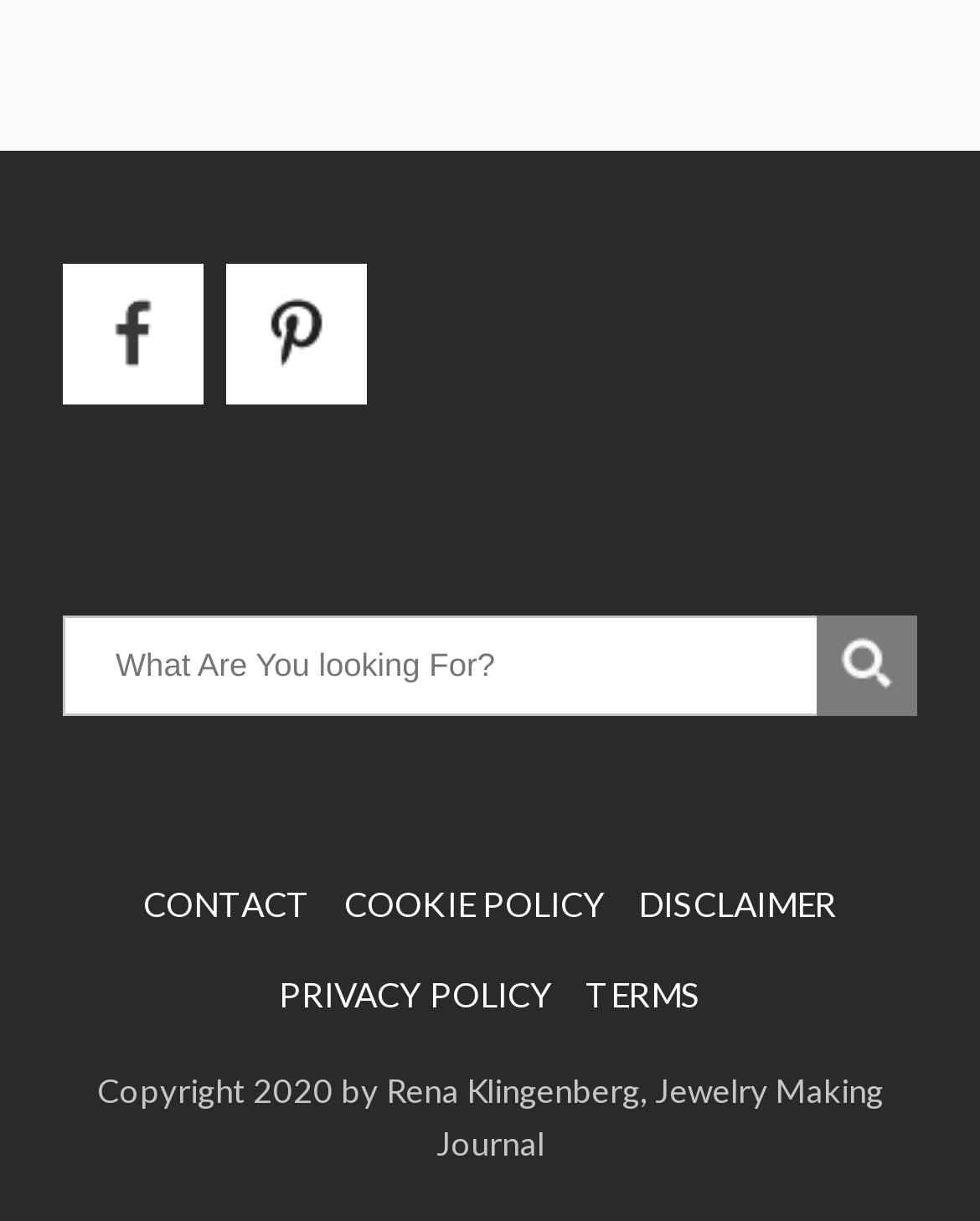Please find the bounding box for the UI element described by: "PRIVACY POLICY".

[0.285, 0.798, 0.564, 0.831]